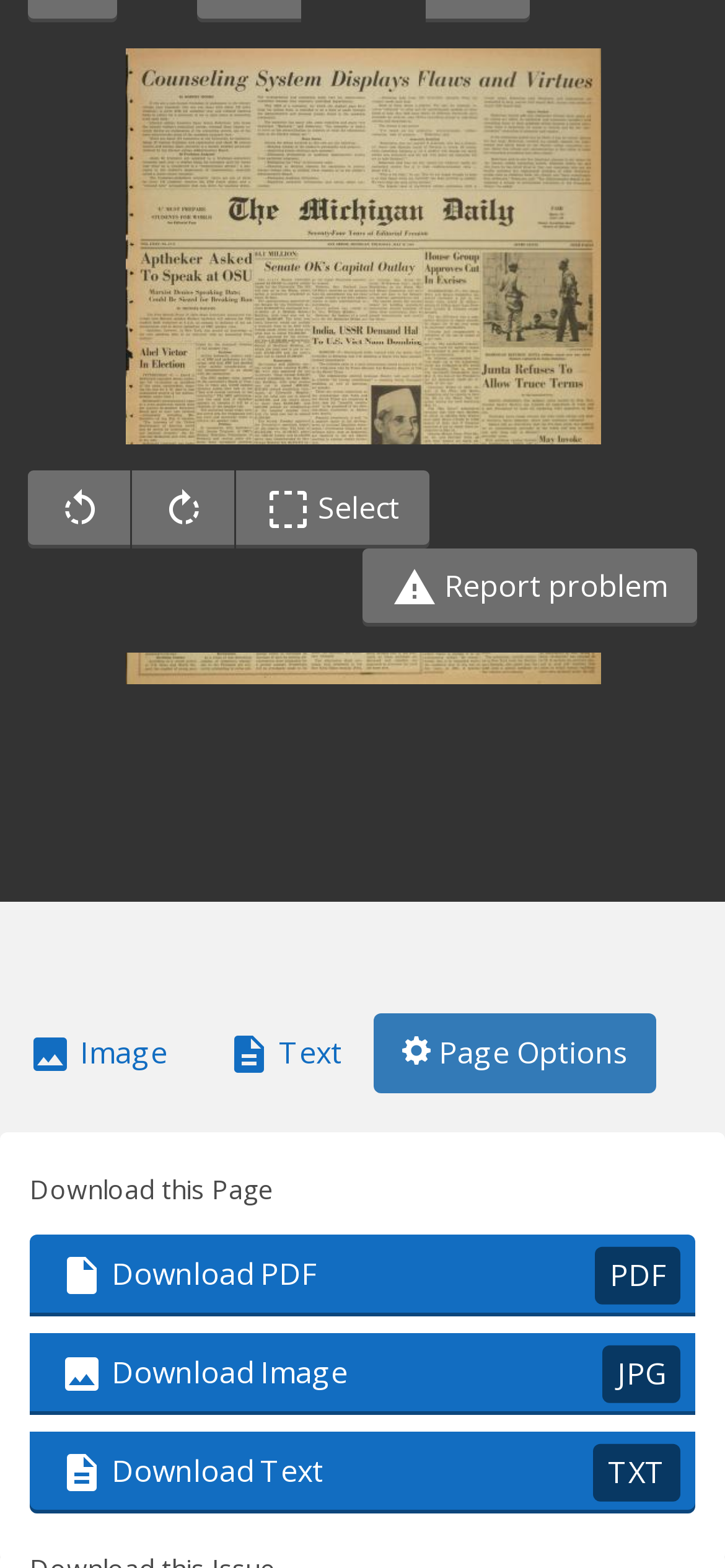Determine the bounding box for the HTML element described here: "Rotate Right". The coordinates should be given as [left, top, right, bottom] with each number being a float between 0 and 1.

[0.179, 0.3, 0.326, 0.35]